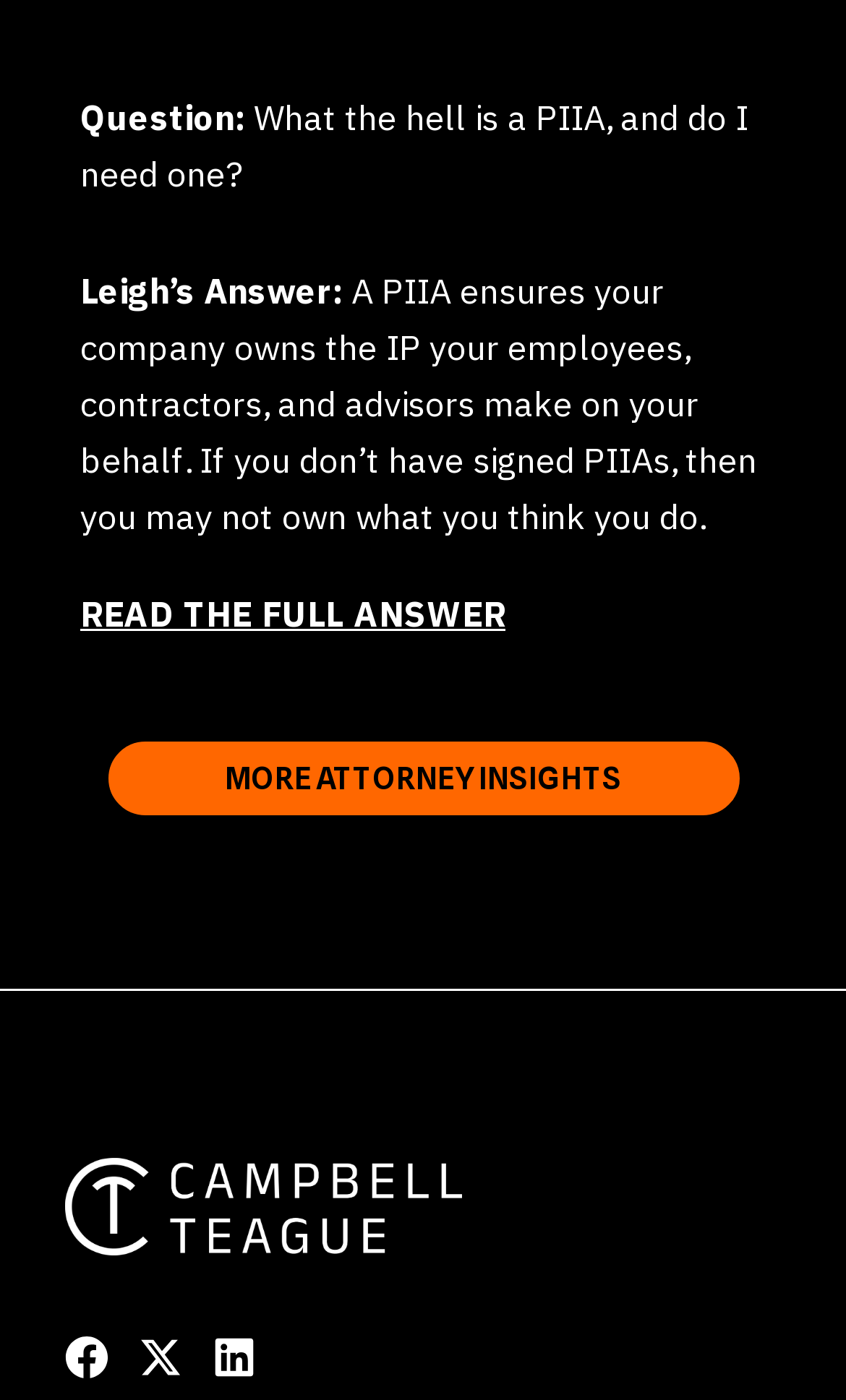Where can the full answer about PIIA be found?
Based on the image, give a one-word or short phrase answer.

By clicking 'READ THE FULL ANSWER'